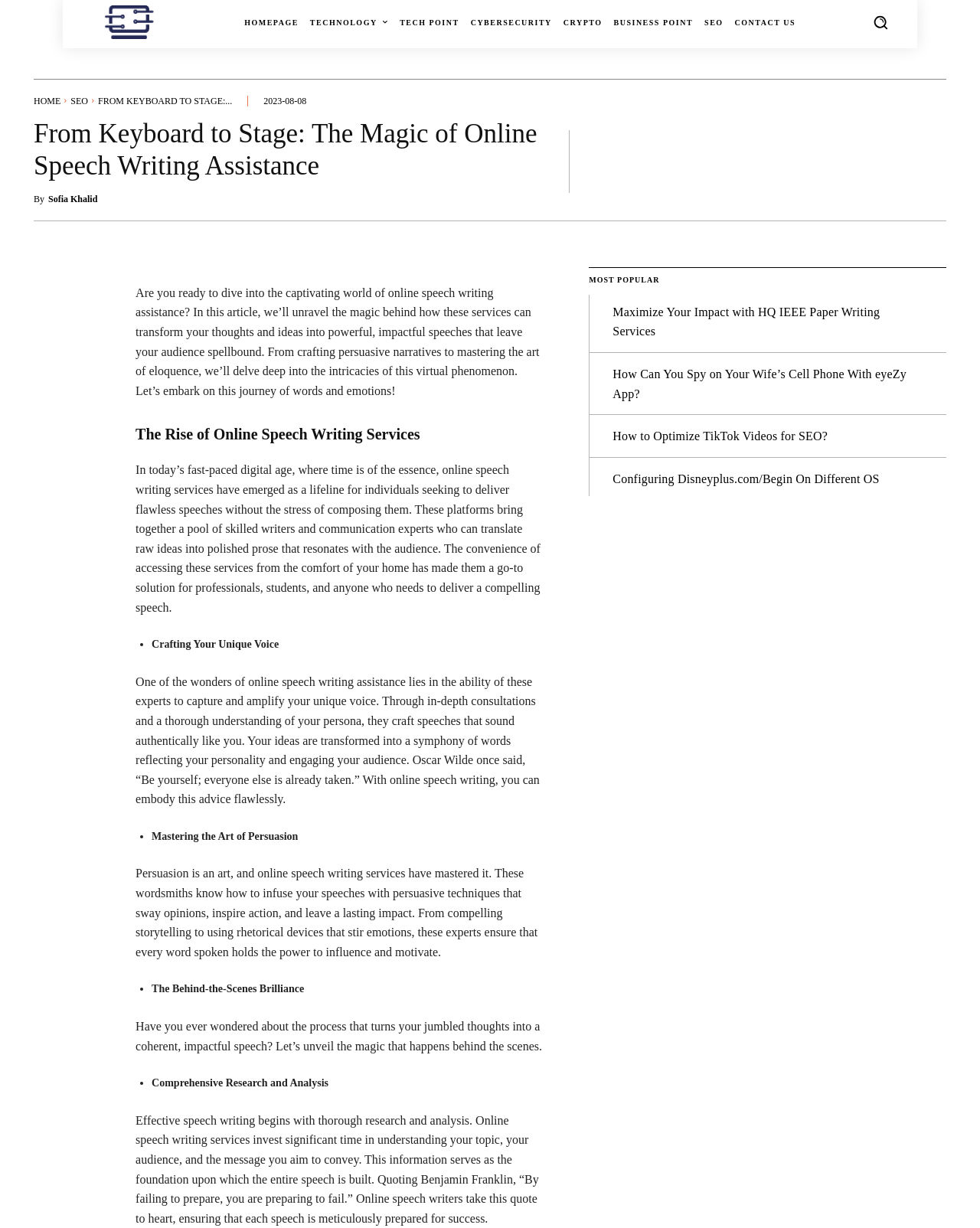Provide an in-depth caption for the contents of the webpage.

This webpage is about online speech writing assistance, with the main article titled "From Keyboard to Stage: The Magic of Online Speech Writing Assistance". At the top of the page, there is a logo and a navigation menu with links to various sections, including "HOMEPAGE", "TECHNOLOGY", "TECH POINT", and others. Below the navigation menu, there is a search button.

The main article is divided into several sections, each with a heading and a brief description. The first section is an introduction to online speech writing services, explaining how they can help individuals deliver flawless speeches without the stress of composing them. The second section is about crafting a unique voice, where online speech writers capture and amplify the individual's personality and style.

The third section is about mastering the art of persuasion, where online speech writers use persuasive techniques to sway opinions and inspire action. The fourth section is about the behind-the-scenes process of creating a speech, including comprehensive research and analysis.

On the right side of the page, there is a section titled "MOST POPULAR" with several headings and links to related articles, including "Maximize Your Impact with HQ IEEE Paper Writing Services", "How Can You Spy on Your Wife’s Cell Phone With eyeZy App?", and others.

Throughout the page, there are several social media links and a timestamp indicating when the article was published. The overall layout is organized, with clear headings and concise text, making it easy to navigate and read.